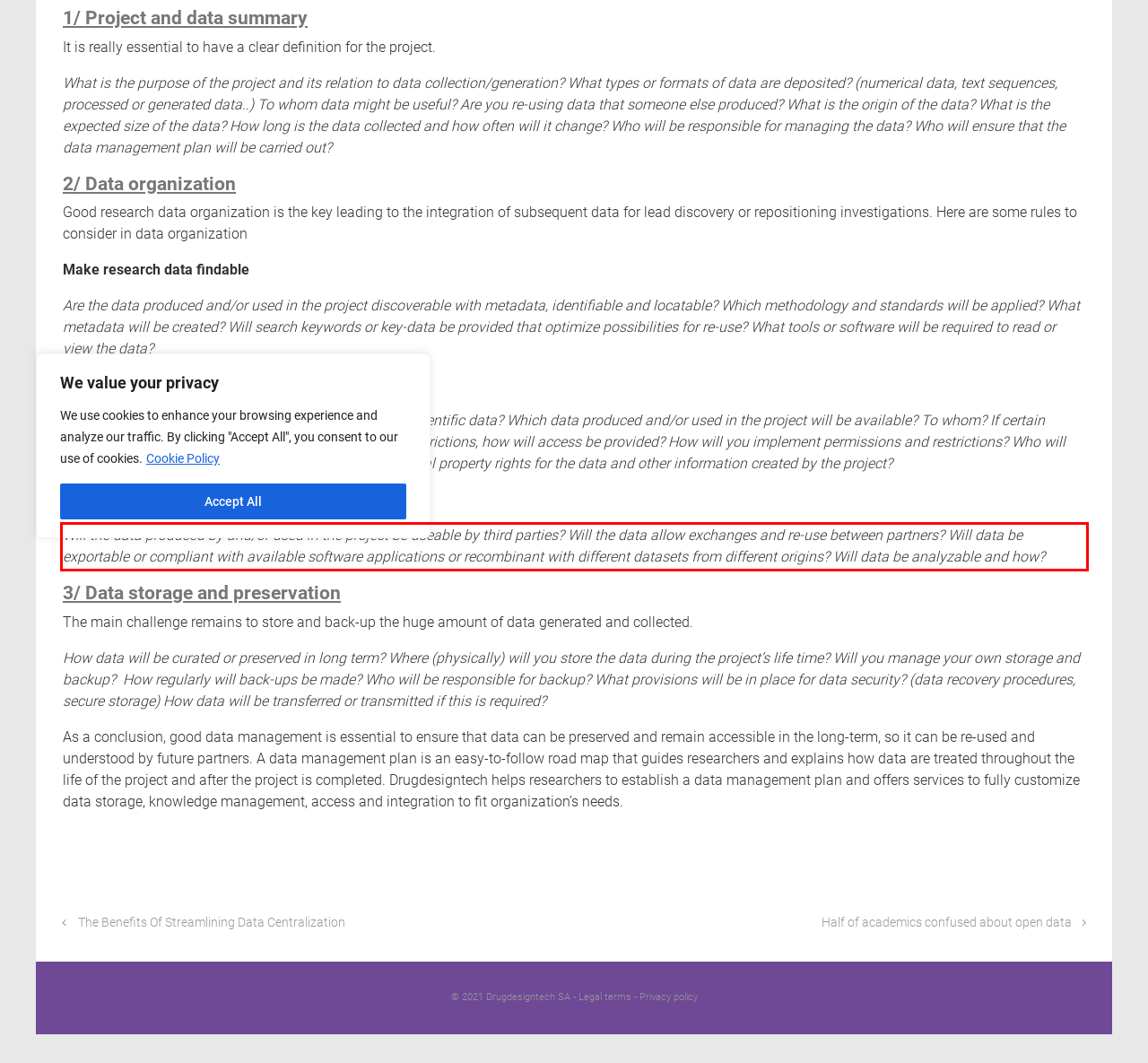By examining the provided screenshot of a webpage, recognize the text within the red bounding box and generate its text content.

Will the data produced by and/or used in the project be useable by third parties? Will the data allow exchanges and re-use between partners? Will data be exportable or compliant with available software applications or recombinant with different datasets from different origins? Will data be analyzable and how?